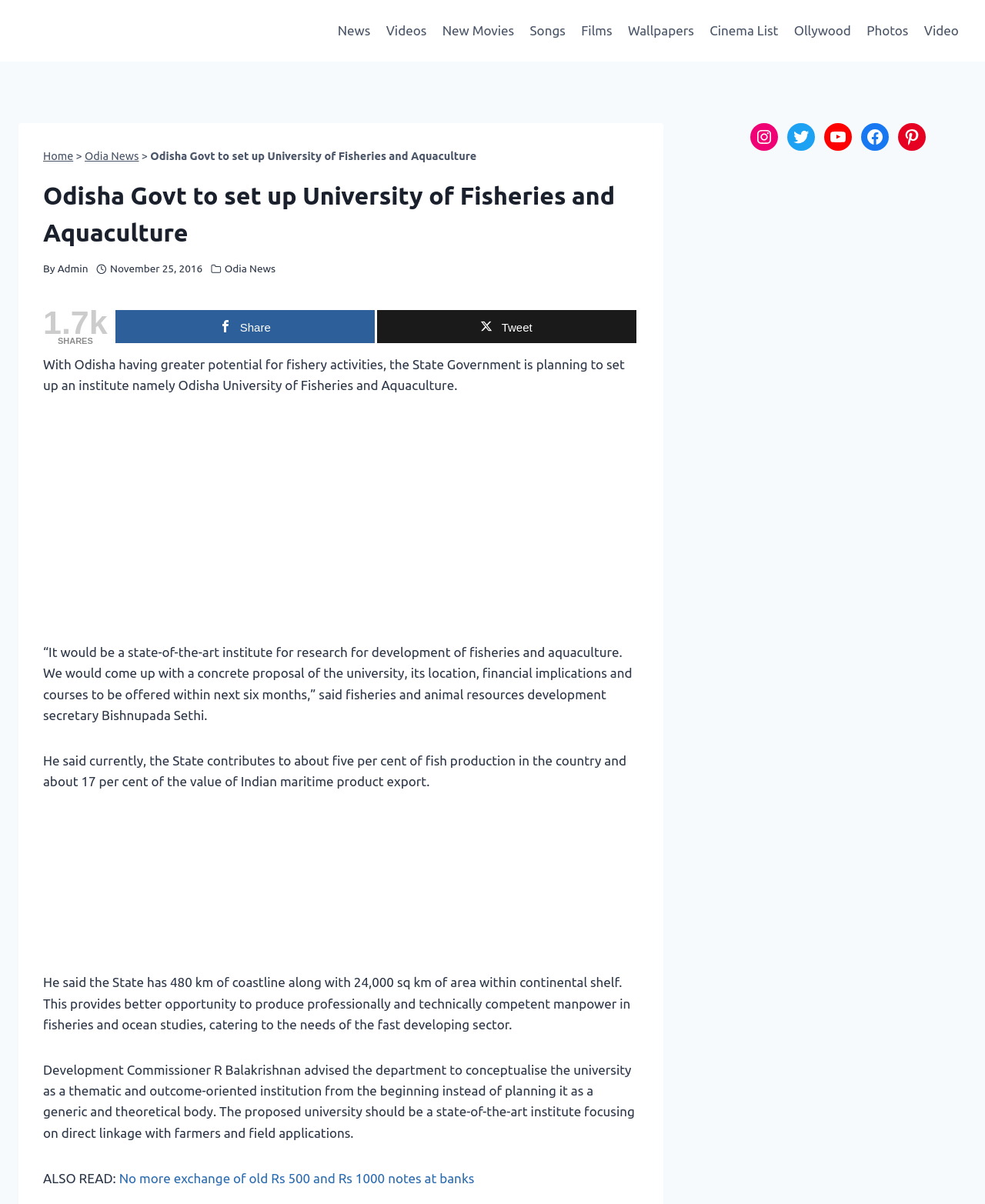Provide the bounding box coordinates of the section that needs to be clicked to accomplish the following instruction: "Click on News."

[0.335, 0.01, 0.384, 0.041]